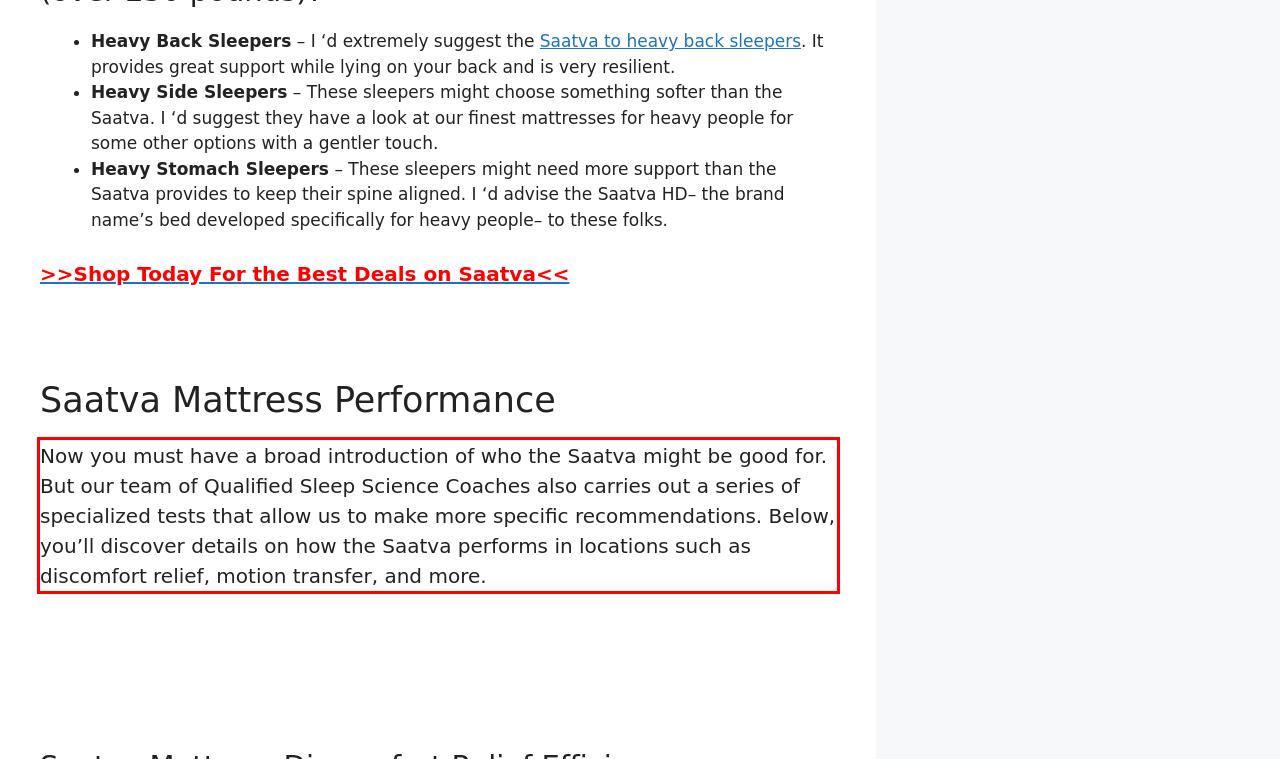You are provided with a screenshot of a webpage that includes a red bounding box. Extract and generate the text content found within the red bounding box.

Now you must have a broad introduction of who the Saatva might be good for. But our team of Qualified Sleep Science Coaches also carries out a series of specialized tests that allow us to make more specific recommendations. Below, you’ll discover details on how the Saatva performs in locations such as discomfort relief, motion transfer, and more.